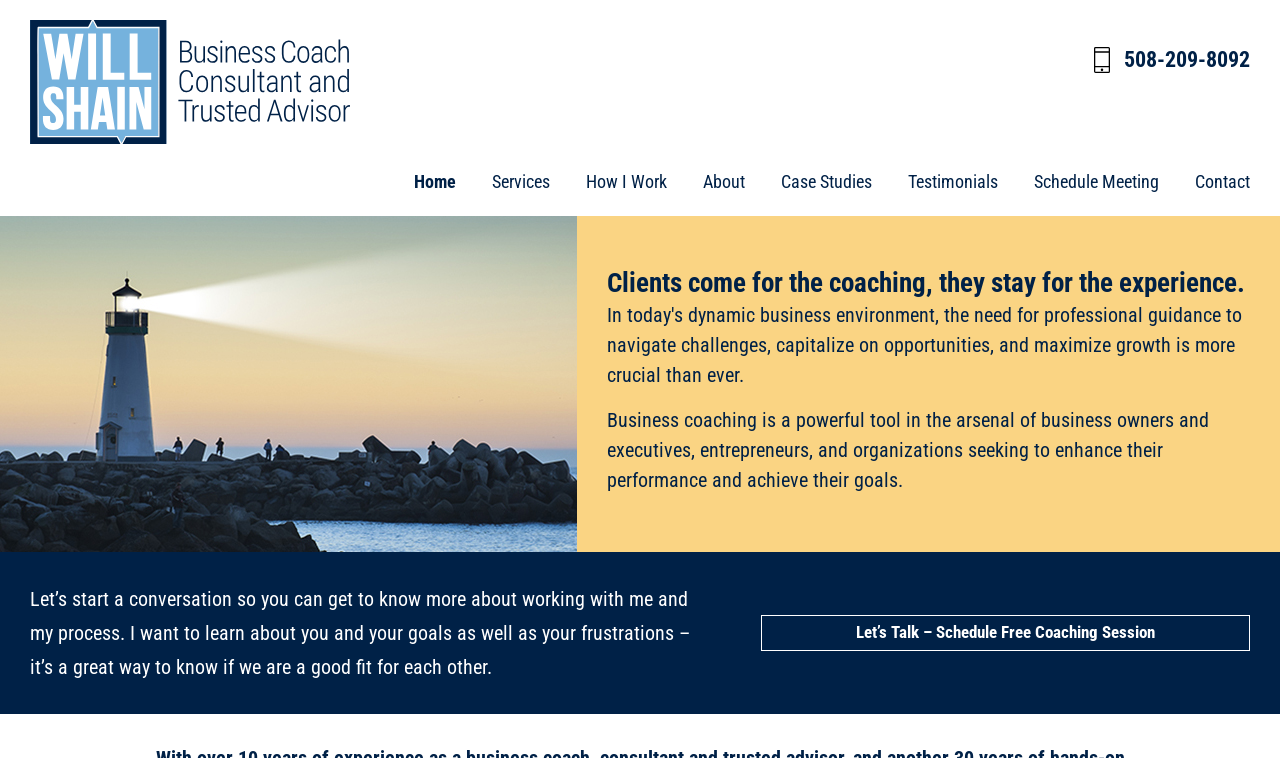Give a one-word or short phrase answer to the question: 
What is the location depicted in the second image?

Plymouth MA